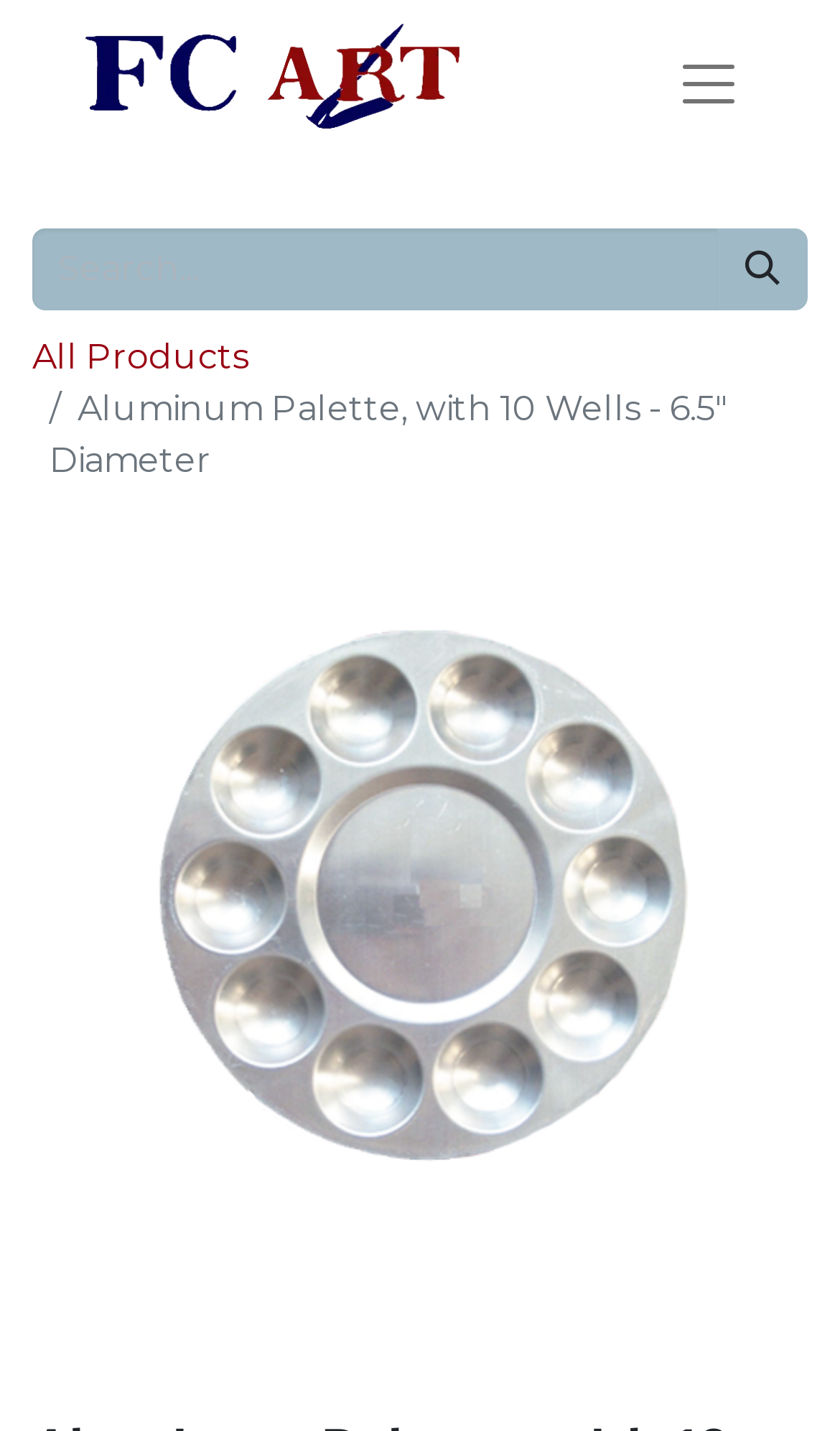Using the description: "All Products", identify the bounding box of the corresponding UI element in the screenshot.

[0.038, 0.235, 0.295, 0.264]